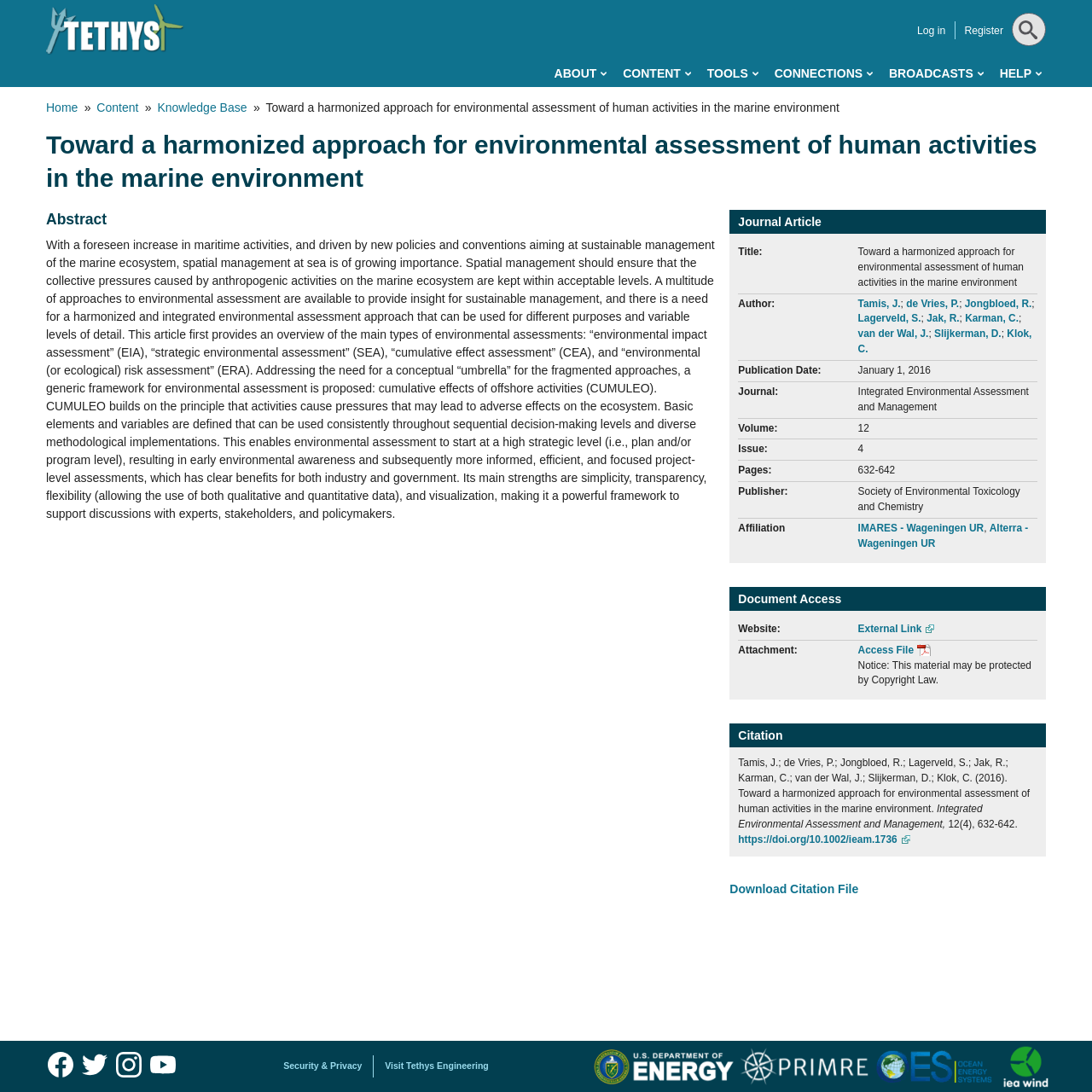Craft a detailed narrative of the webpage's structure and content.

This webpage is about a journal article titled "Toward a harmonized approach for environmental assessment of human activities in the marine environment." The article's abstract is displayed prominently on the page, describing the importance of spatial management at sea and proposing a generic framework for environmental assessment called CUMULEO.

At the top of the page, there is a navigation menu with links to "Skip to main content," "Tethys Logo," "Log in," and "Register." Below this, there is a main menu with links to "ABOUT," "CONTENT," "TOOLS," "CONNECTIONS," "BROADCASTS," and "HELP."

On the left side of the page, there is a breadcrumb navigation menu showing the current location within the website. Below this, there is a heading with the article title, followed by a section with information about the article, including the authors, publication date, journal, volume, issue, and pages.

The main content of the page is divided into several sections, including "Journal Article," "Document Access," "Citation," and "Abstract." The abstract is a lengthy text that summarizes the article's content. There are also links to access the article's website, attachment, and citation file.

At the bottom of the page, there are links to social media platforms, including Facebook and Twitter.